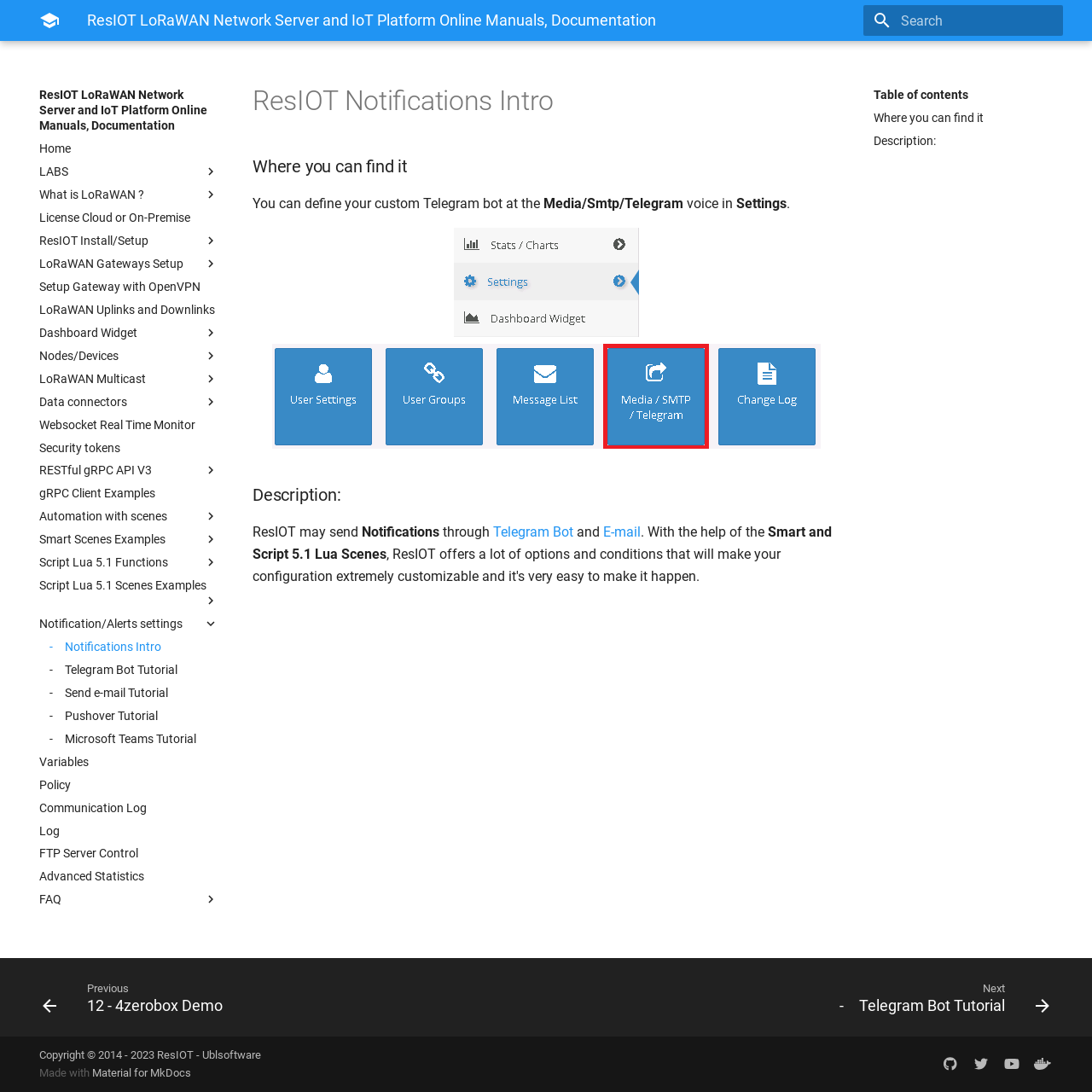Given the description: "Telegram Bot", determine the bounding box coordinates of the UI element. The coordinates should be formatted as four float numbers between 0 and 1, [left, top, right, bottom].

[0.452, 0.48, 0.525, 0.495]